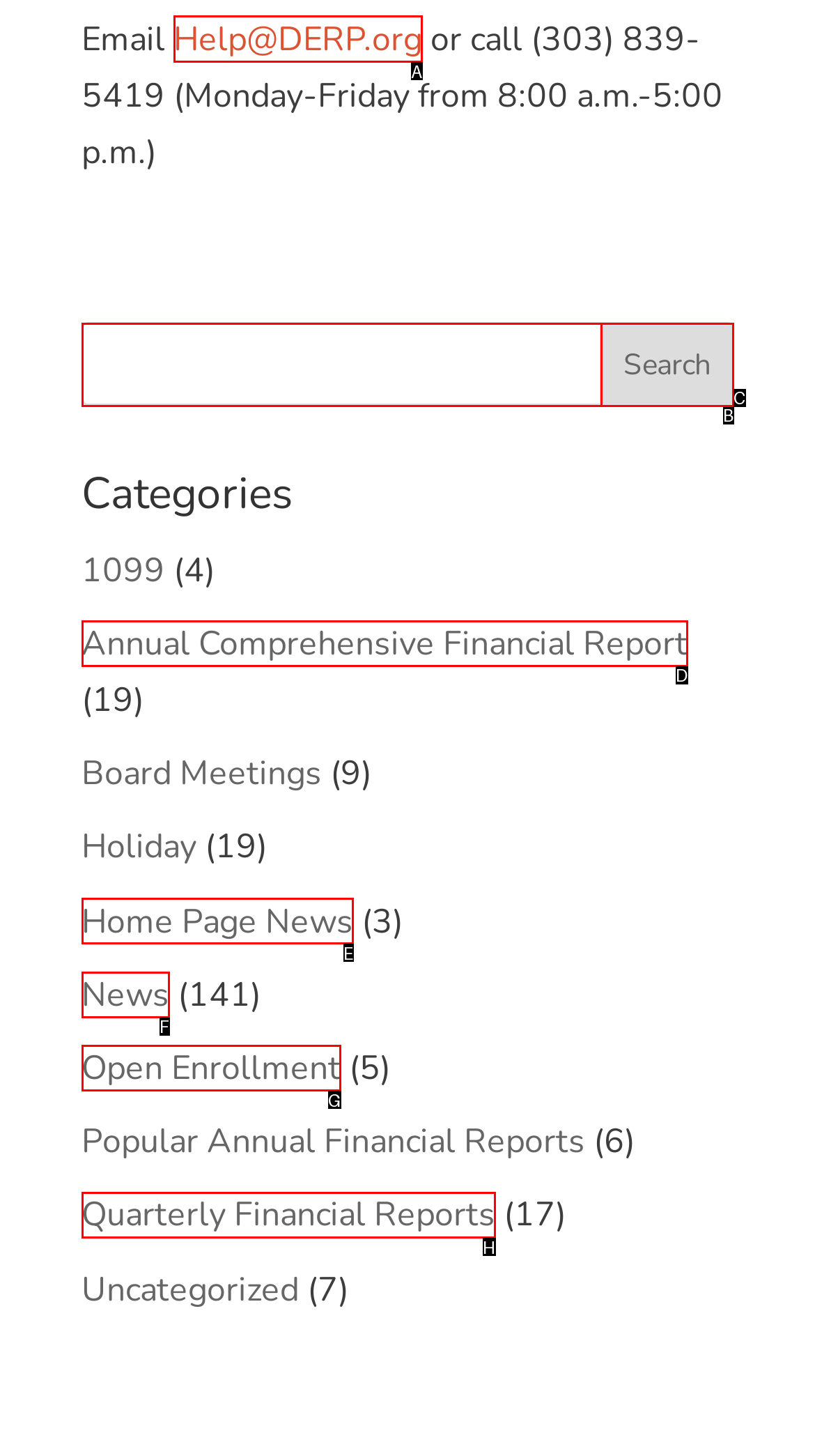Identify the HTML element to click to fulfill this task: Get help from DERP.org
Answer with the letter from the given choices.

A